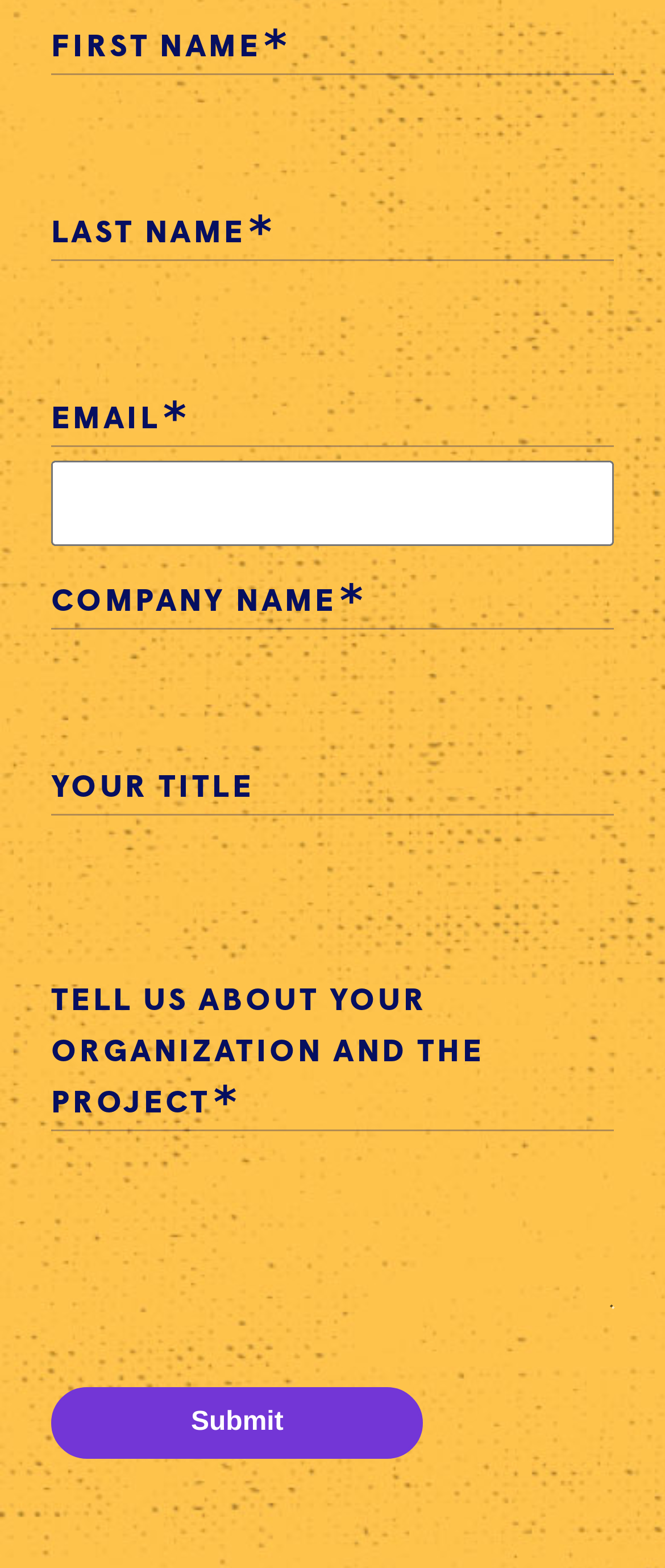Analyze the image and answer the question with as much detail as possible: 
What is the purpose of the button at the bottom?

The purpose of the button at the bottom is to submit the form. This can be inferred from the text 'Submit' on the button element, which suggests that it is used to submit the information entered in the form.